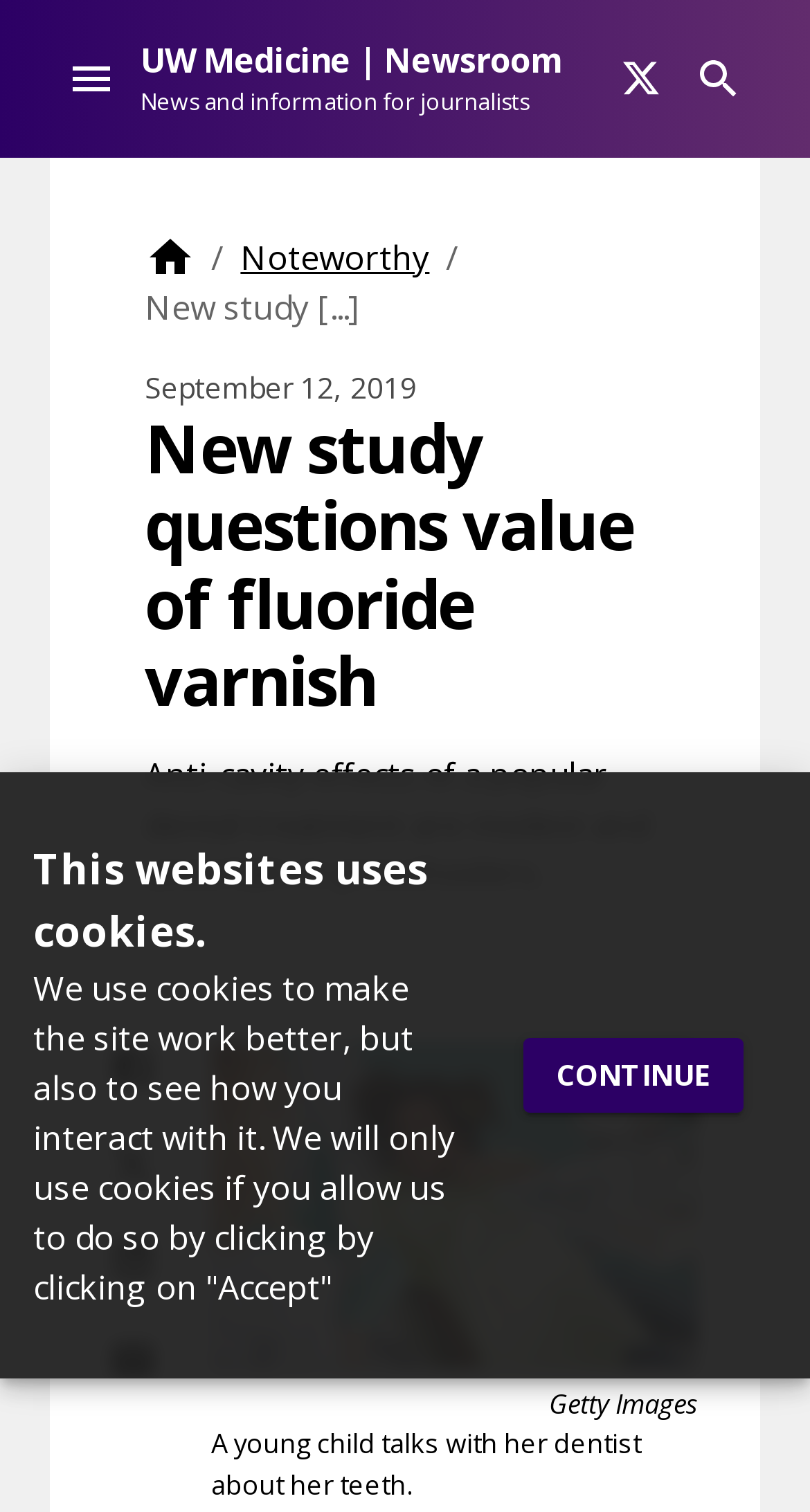Please identify the bounding box coordinates of the element's region that needs to be clicked to fulfill the following instruction: "Share on Facebook". The bounding box coordinates should consist of four float numbers between 0 and 1, i.e., [left, top, right, bottom].

[0.112, 0.678, 0.215, 0.733]